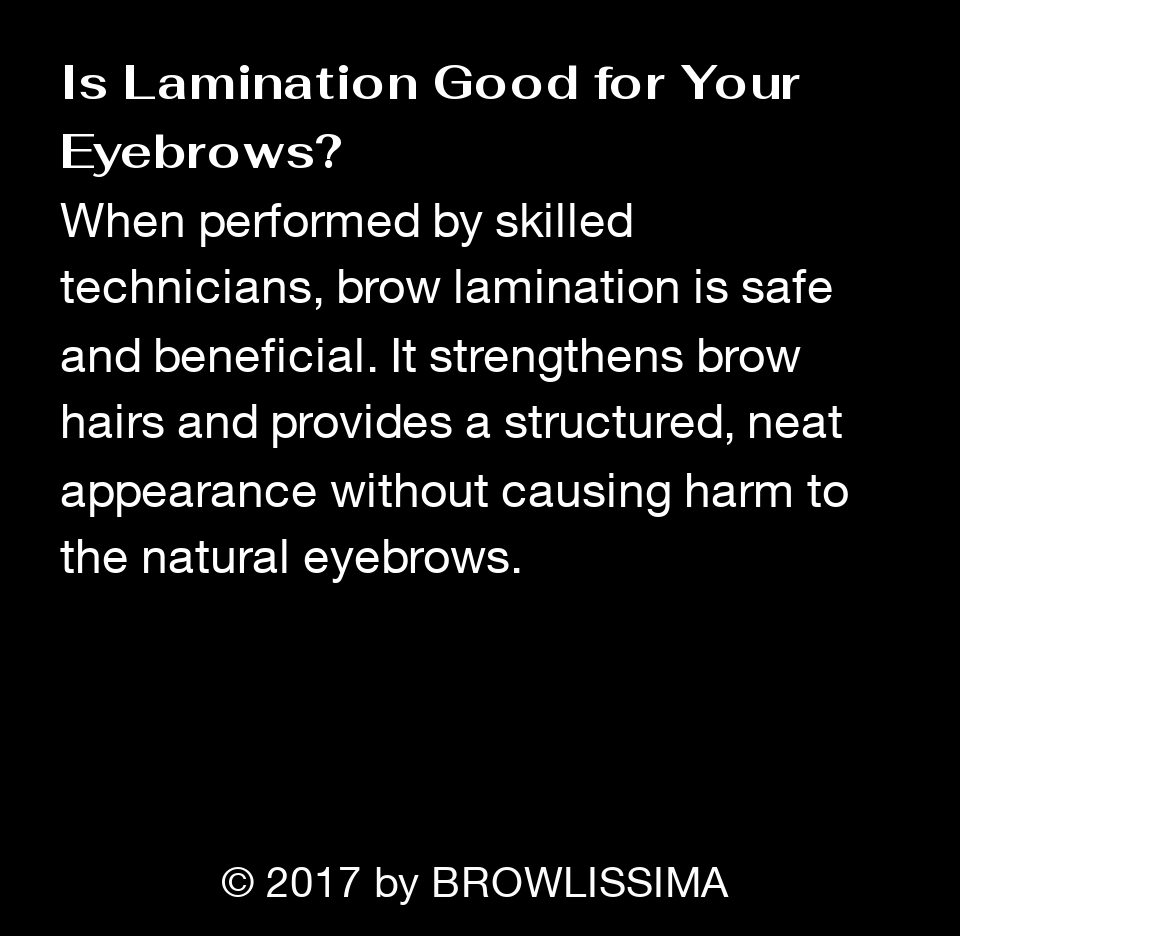What is the benefit of brow lamination?
Answer the question in a detailed and comprehensive manner.

According to the webpage, when performed by skilled technicians, brow lamination is safe and beneficial, and it strengthens brow hairs and provides a structured, neat appearance without causing harm to the natural eyebrows.